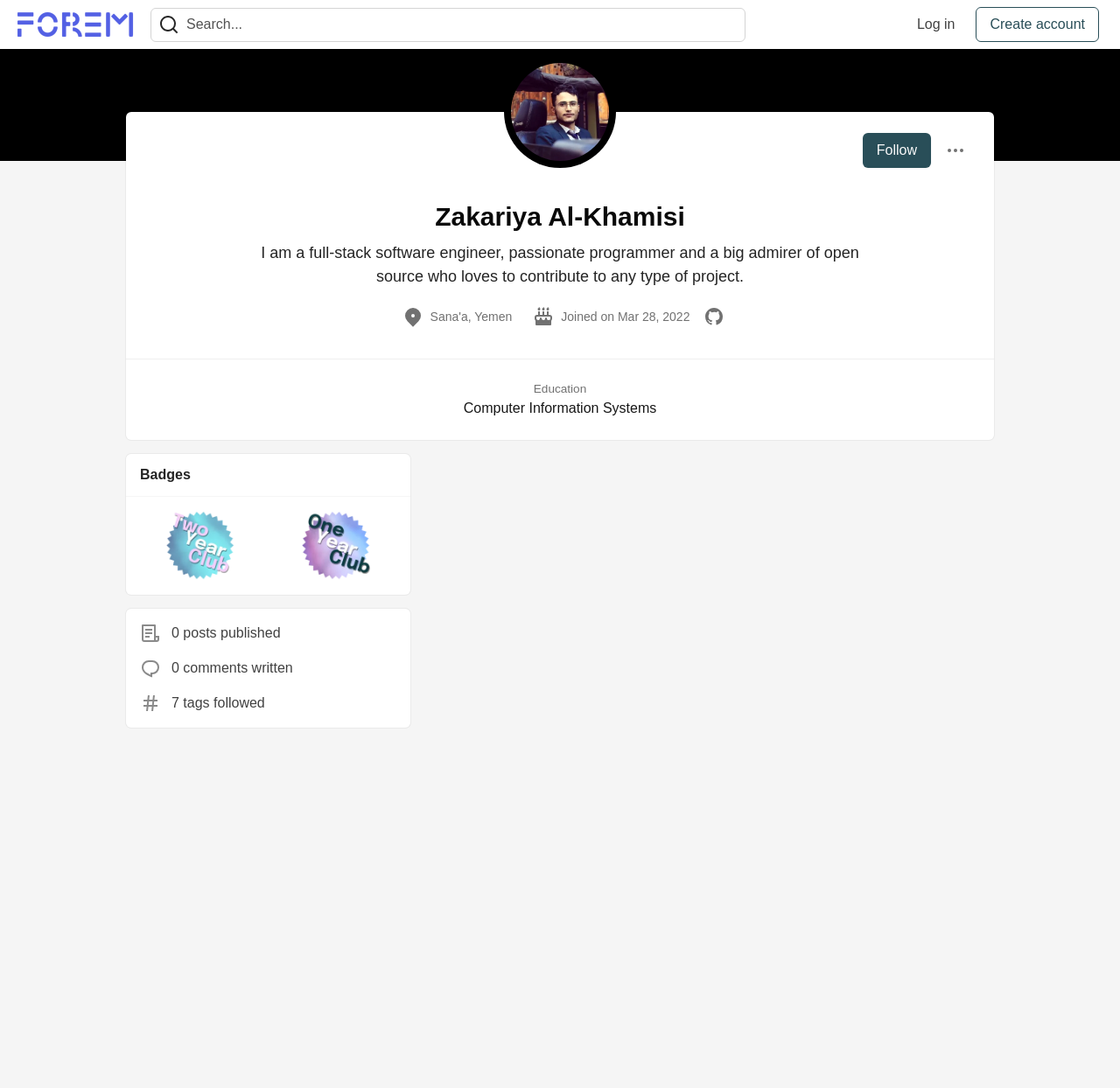Provide a one-word or one-phrase answer to the question:
What is the user's profile picture?

An image